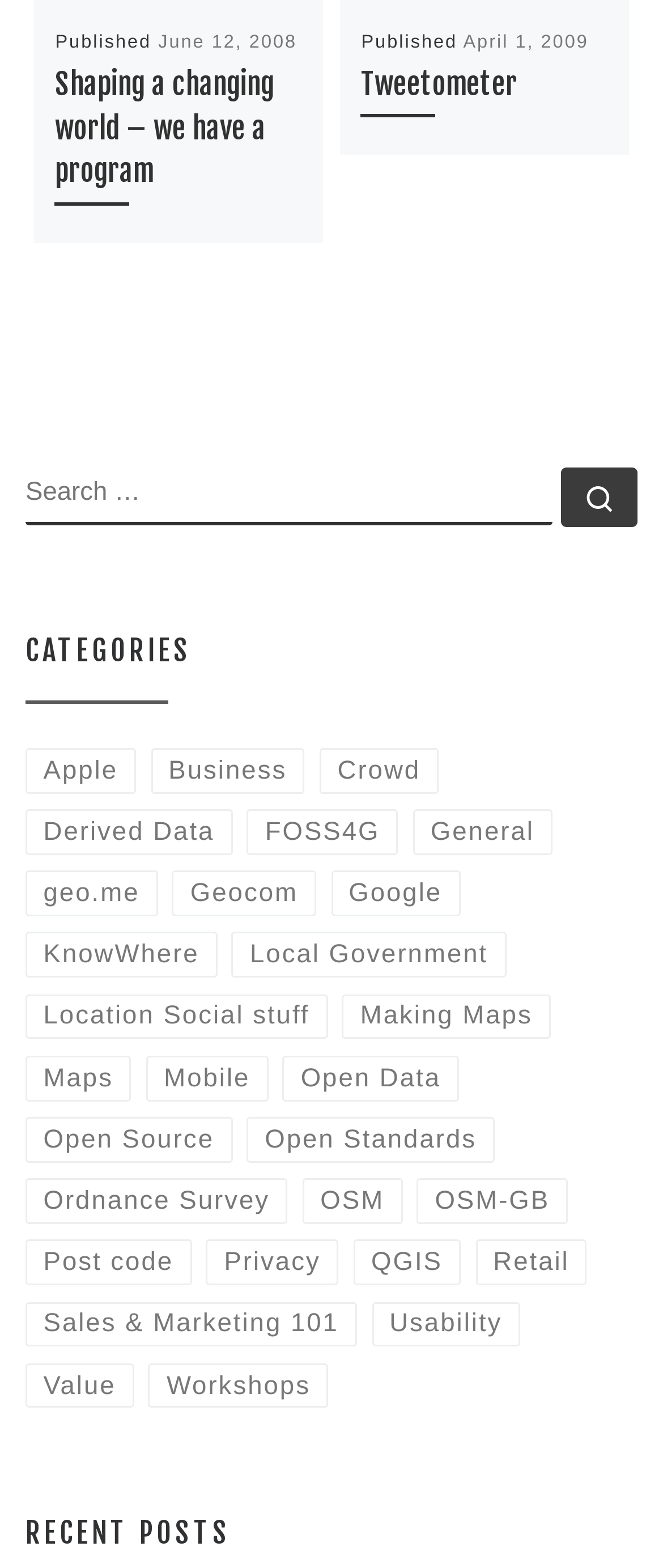How many categories are listed?
Give a detailed response to the question by analyzing the screenshot.

I counted the number of links under the 'CATEGORIES' heading, and there are 20 links, each representing a category.